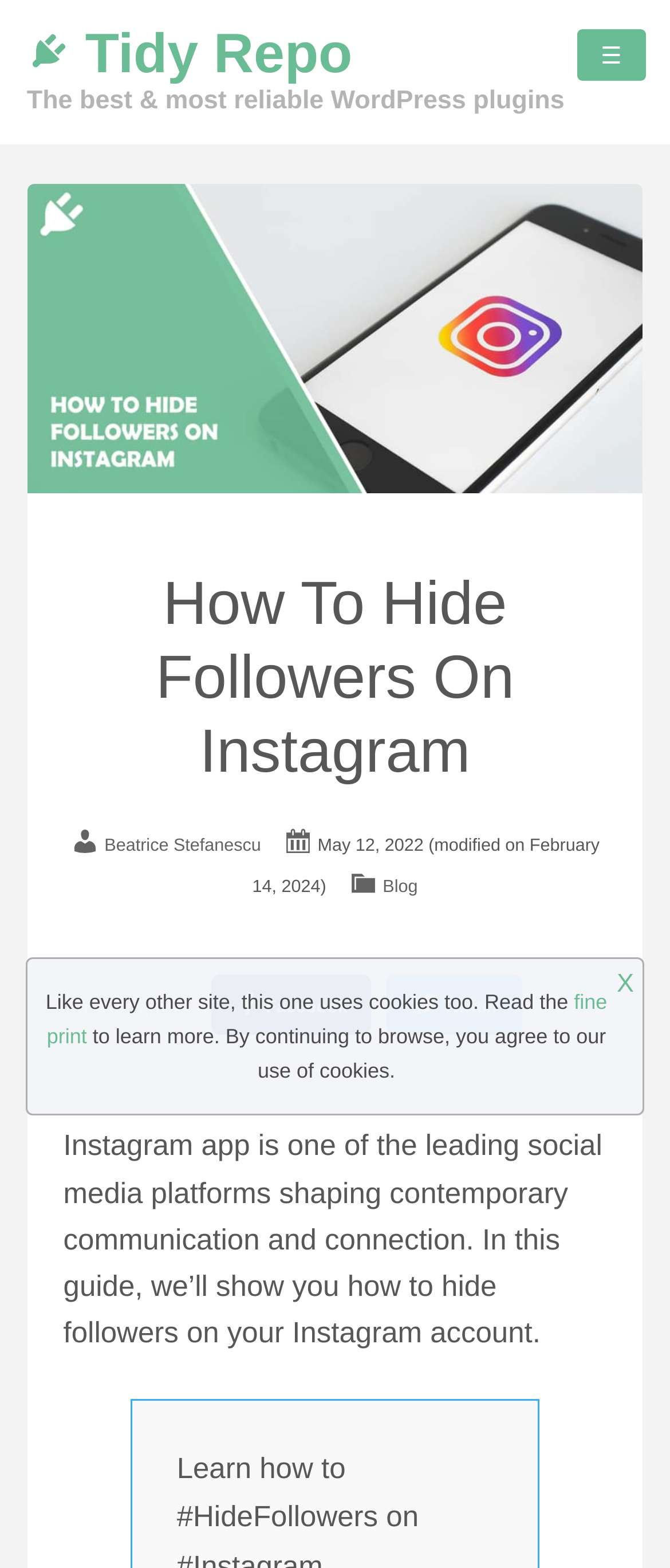From the details in the image, provide a thorough response to the question: What is the category of the blog post?

I determined the answer by looking at the link element with the text 'Blog' which is likely to be the category of the blog post.